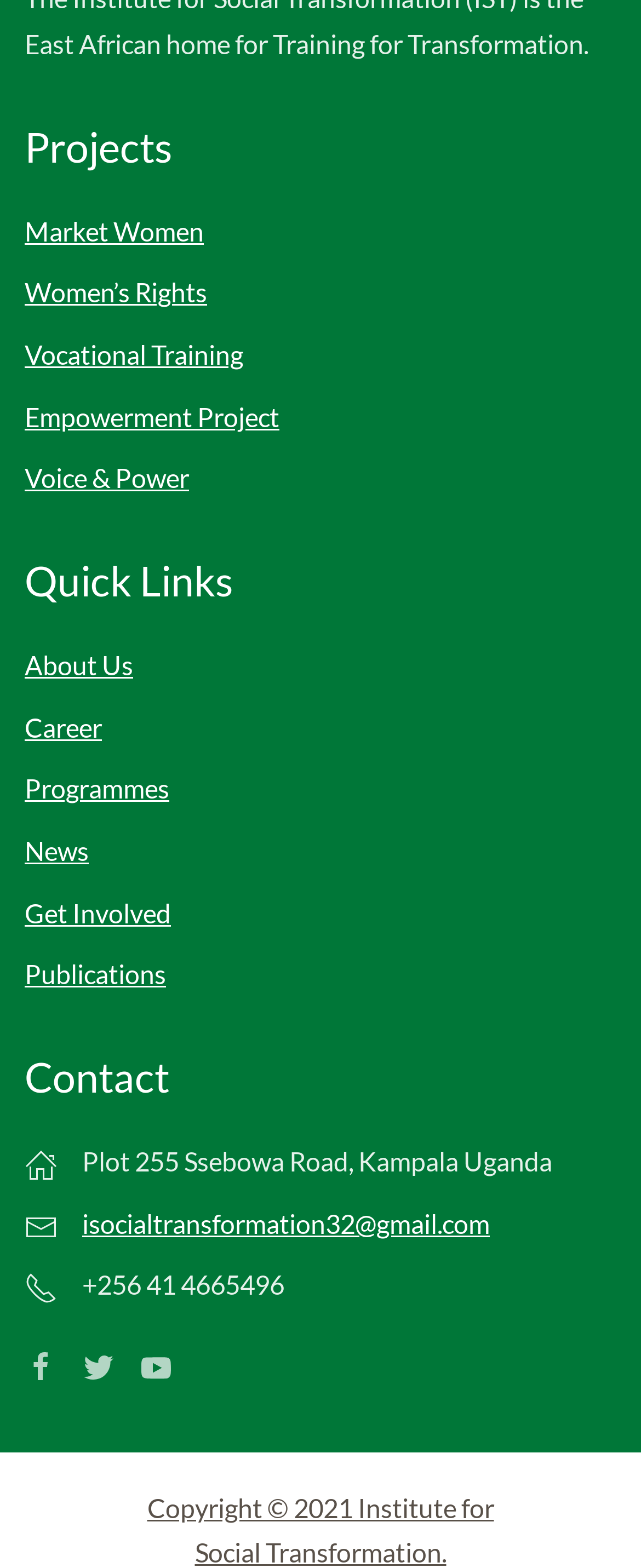Please identify the bounding box coordinates of the clickable area that will fulfill the following instruction: "View the 'About Us' page". The coordinates should be in the format of four float numbers between 0 and 1, i.e., [left, top, right, bottom].

[0.038, 0.414, 0.208, 0.434]